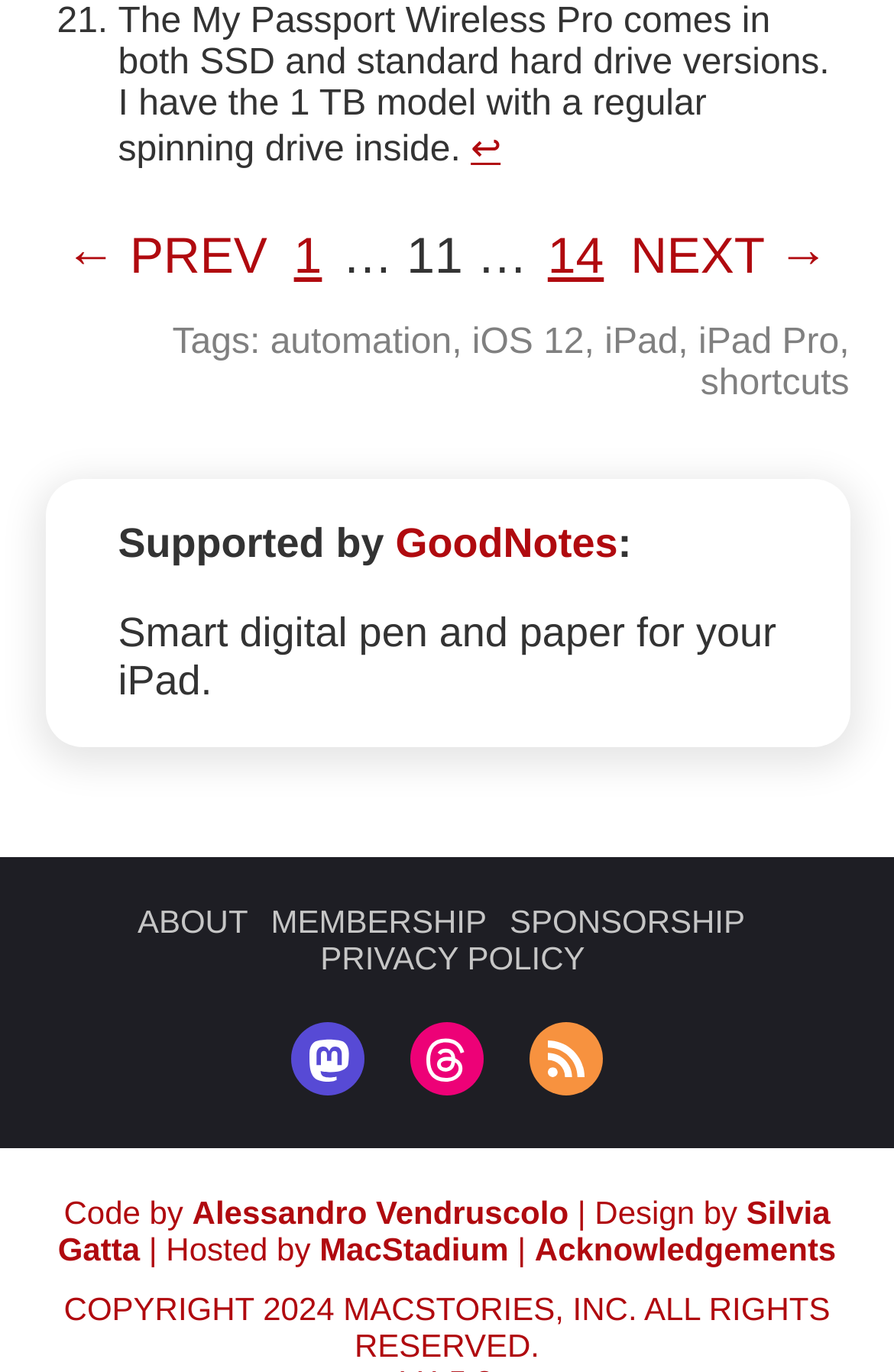What is the digital pen and paper for?
Please provide a detailed and thorough answer to the question.

The text 'Smart digital pen and paper for your iPad.' indicates that the digital pen and paper is for the iPad.